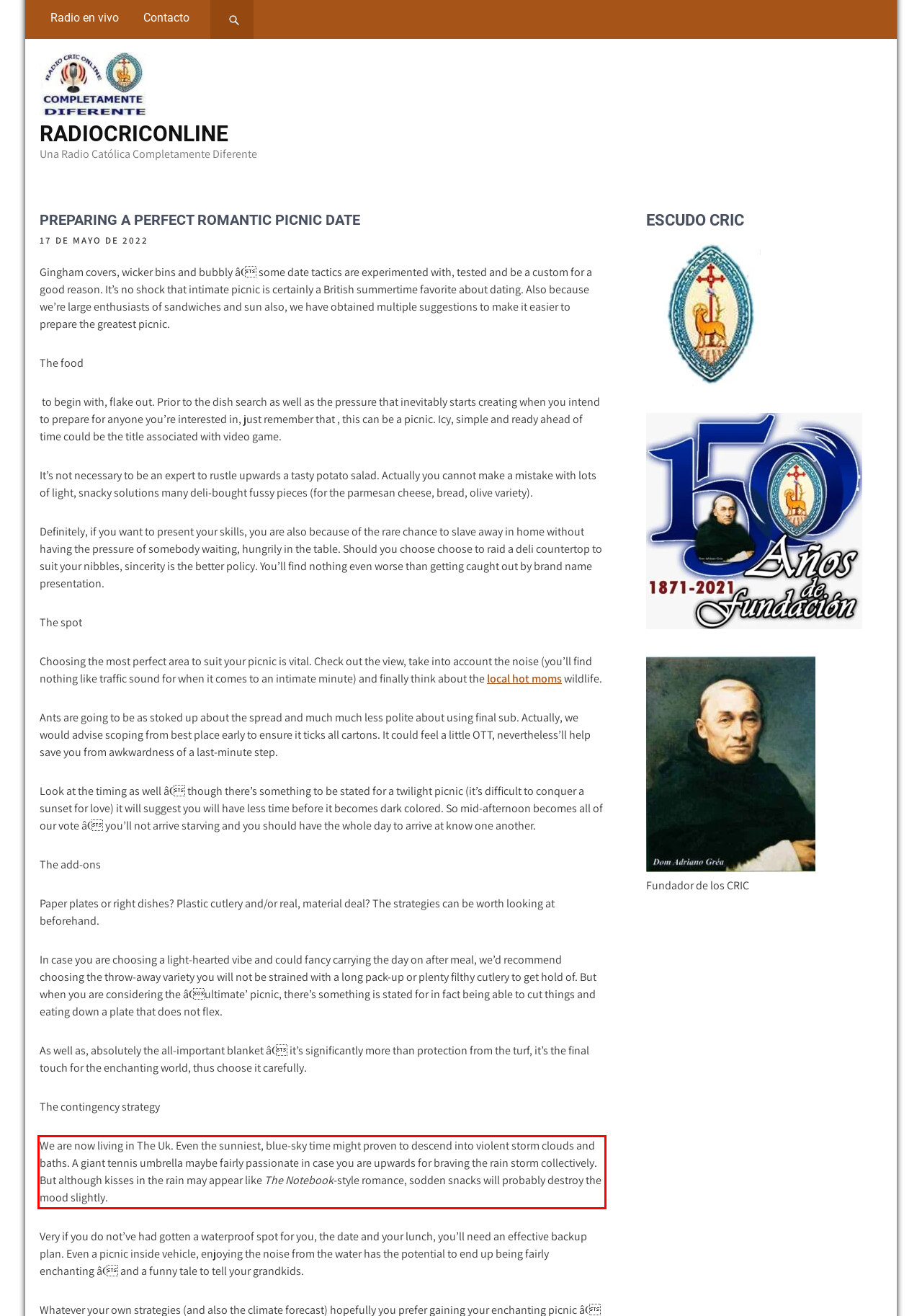Identify the text inside the red bounding box in the provided webpage screenshot and transcribe it.

We are now living in The Uk. Even the sunniest, blue-sky time might proven to descend into violent storm clouds and baths. A giant tennis umbrella maybe fairly passionate in case you are upwards for braving the rain storm collectively. But although kisses in the rain may appear like The Notebook-style romance, sodden snacks will probably destroy the mood slightly.